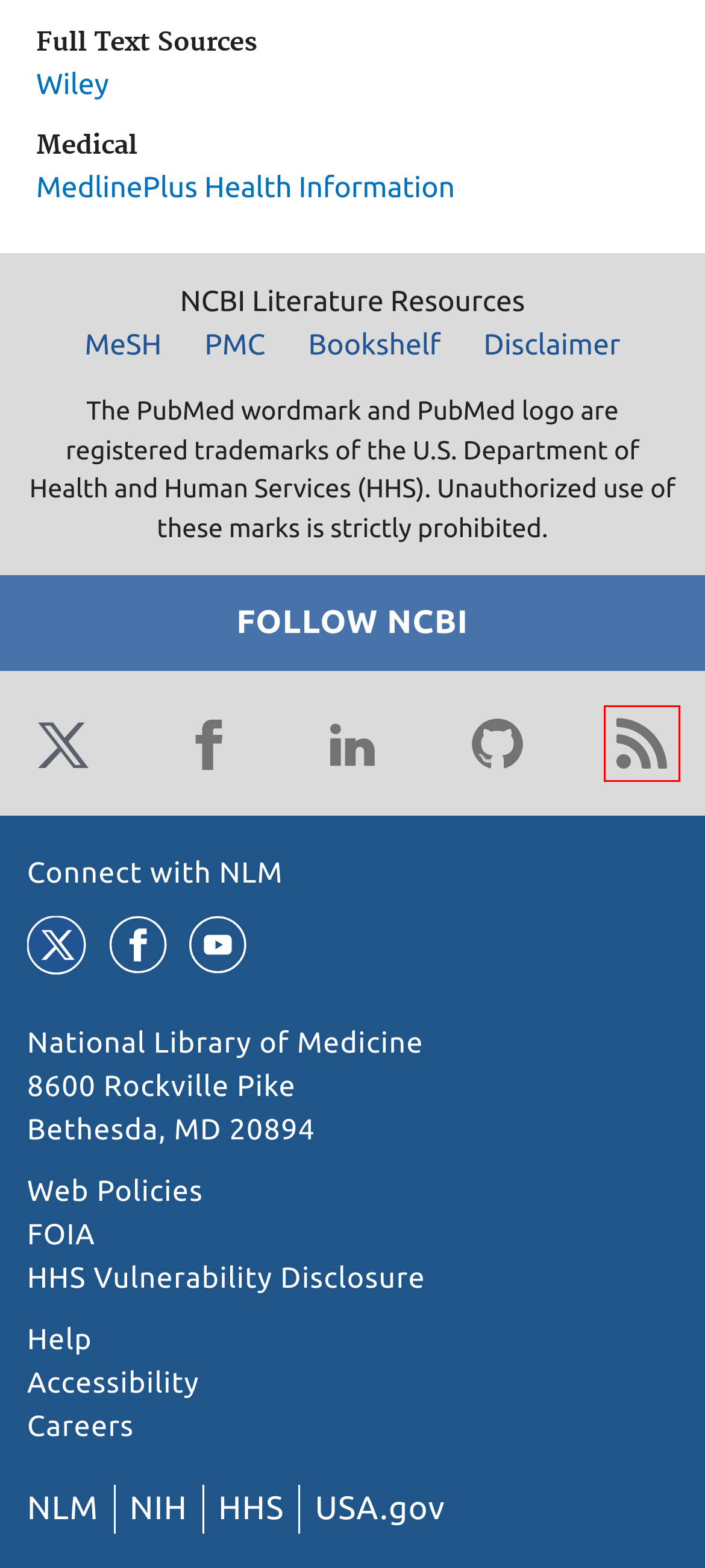Examine the screenshot of a webpage featuring a red bounding box and identify the best matching webpage description for the new page that results from clicking the element within the box. Here are the options:
A. Careers @ NLM
B. Making government services easier to find | USAGov
C. NCBI Insights - News about NCBI resources and events
D. NLM Web Policies
E. Connect with NLM
F. After Surgery: MedlinePlus
G. Freedom of Information Act Office | National Institutes of Health (NIH)
H. Home - MeSH - NCBI

C